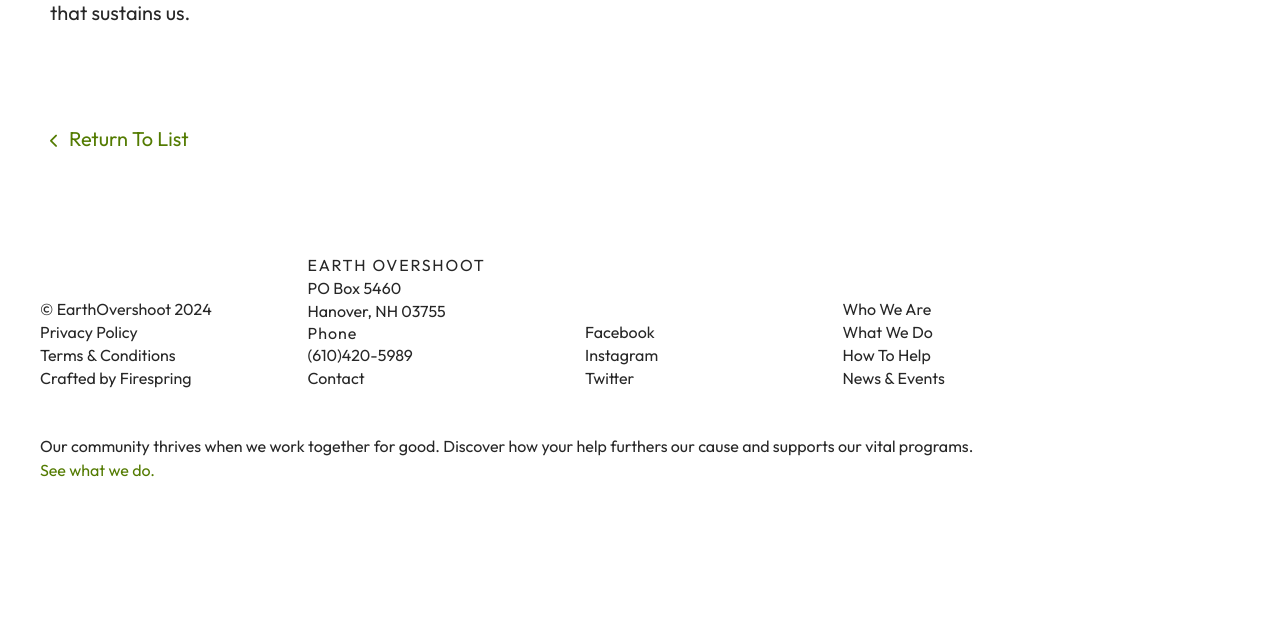Based on the image, give a detailed response to the question: What is the phone number of the organization?

The phone number is mentioned in the link '(610)420-5989' which is located below the address of the organization, indicating that it is the contact number of the organization.